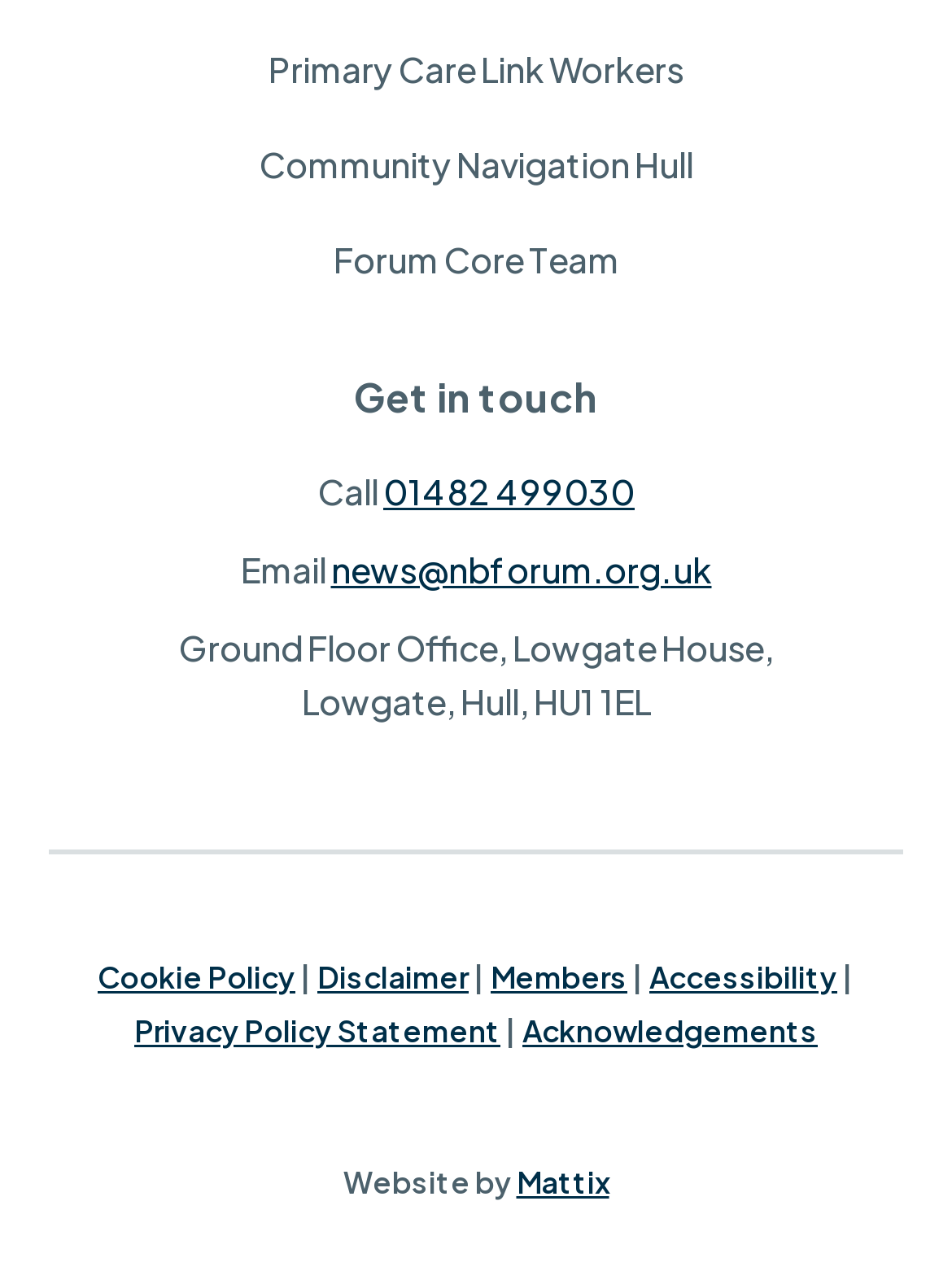Please determine the bounding box coordinates of the area that needs to be clicked to complete this task: 'Click on Primary Care Link Workers'. The coordinates must be four float numbers between 0 and 1, formatted as [left, top, right, bottom].

[0.282, 0.023, 0.718, 0.084]